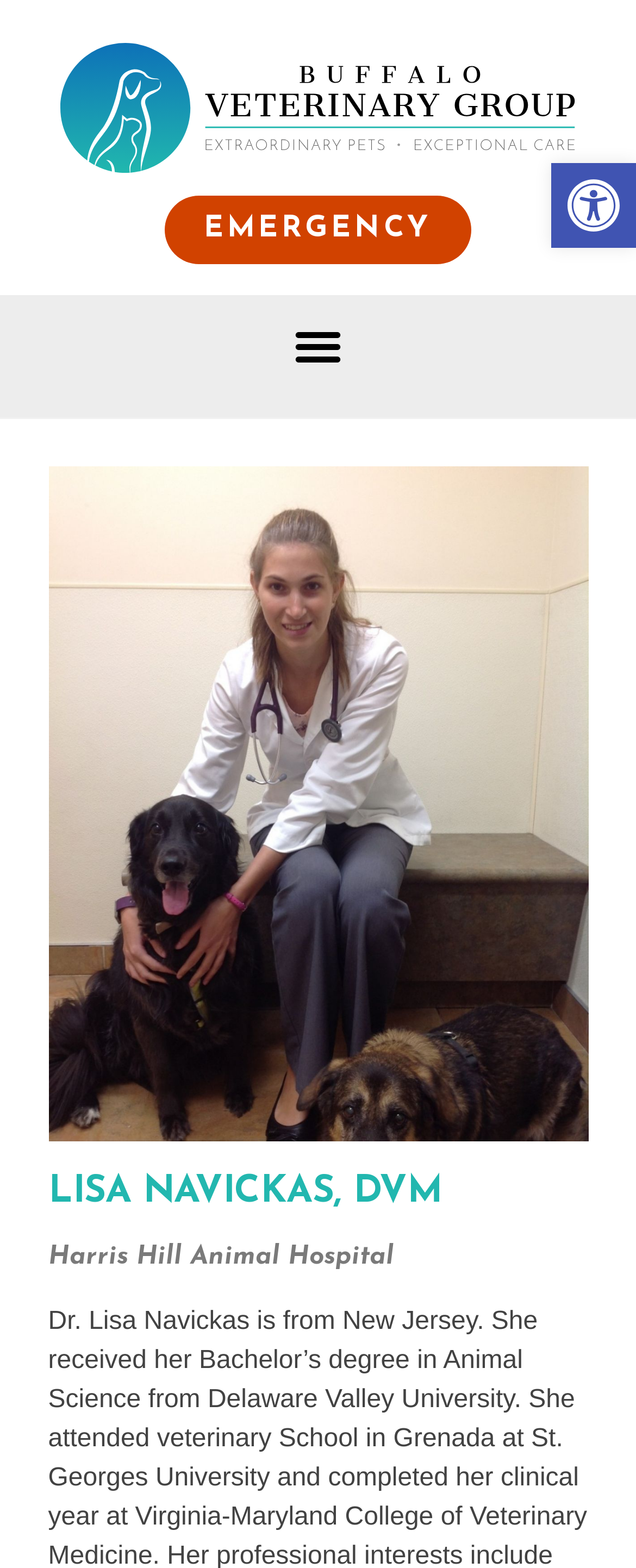Is there an accessibility tool available?
Could you answer the question in a detailed manner, providing as much information as possible?

I found a link on the webpage with the text 'Open toolbar Accessibility Tools', which suggests that there is an accessibility tool available on the webpage.